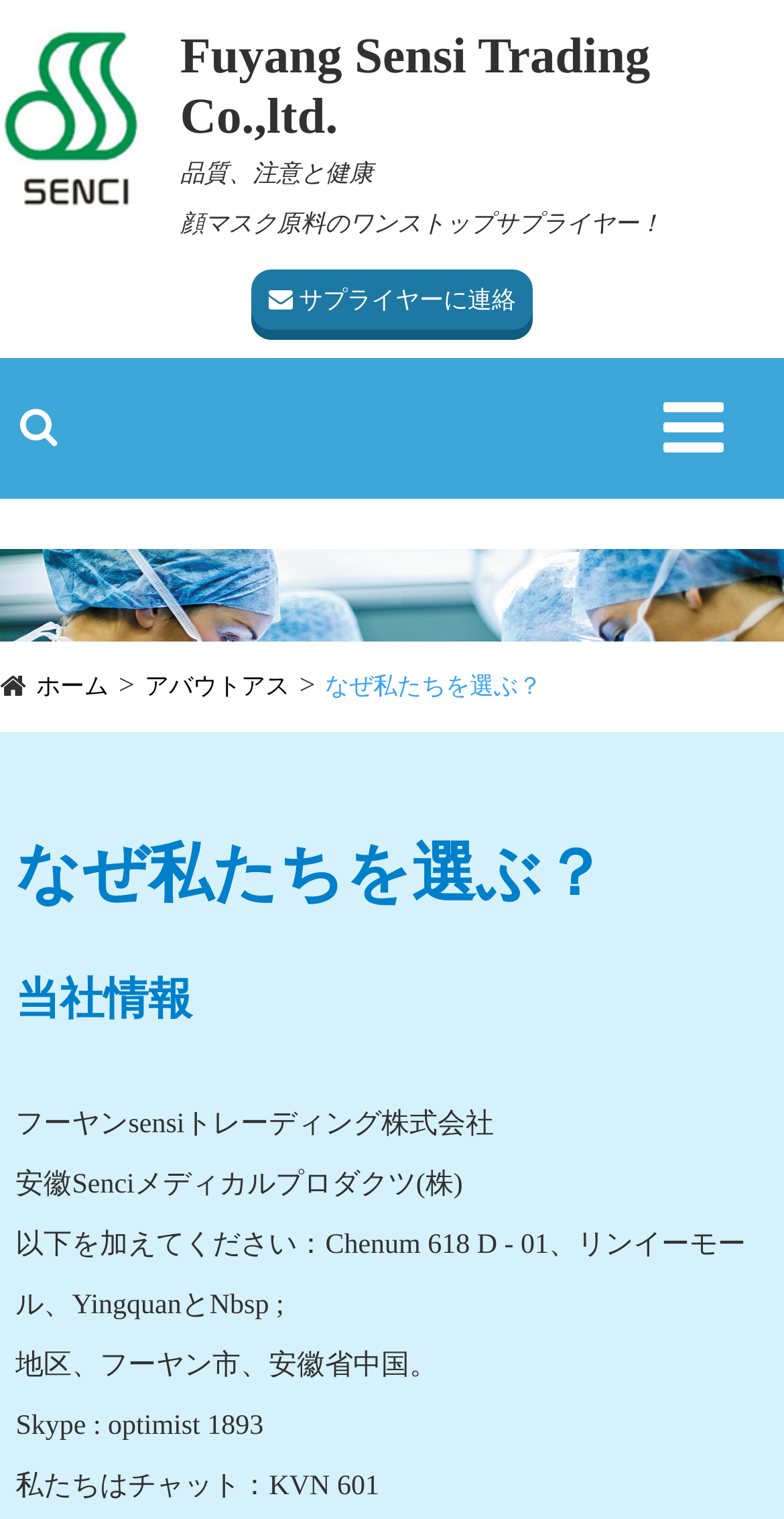What is the company name?
Using the visual information, respond with a single word or phrase.

Fuyang Sensi Trading Co.,ltd.